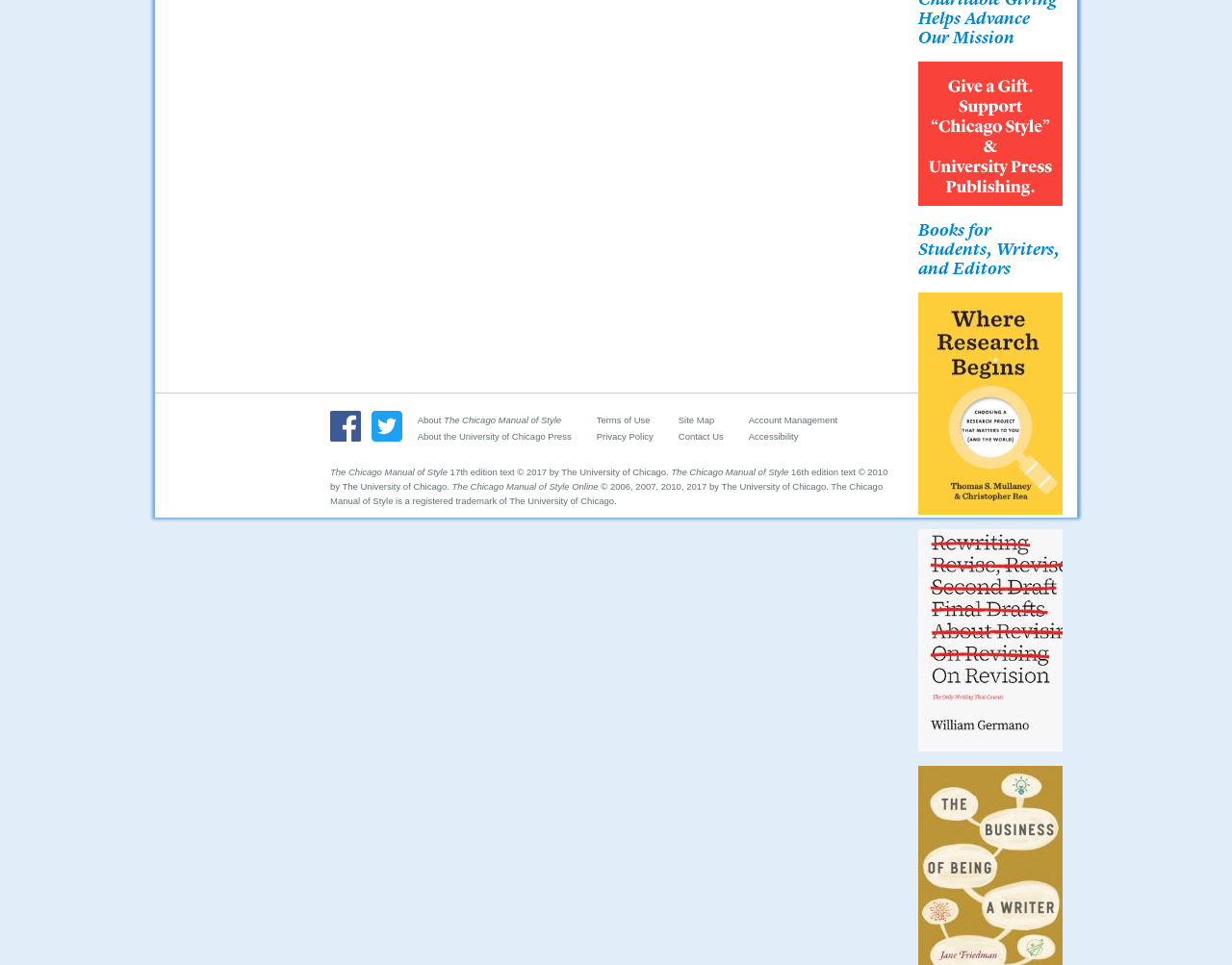Can you find the bounding box coordinates of the area I should click to execute the following instruction: "Check the Site Map"?

[0.551, 0.427, 0.608, 0.444]